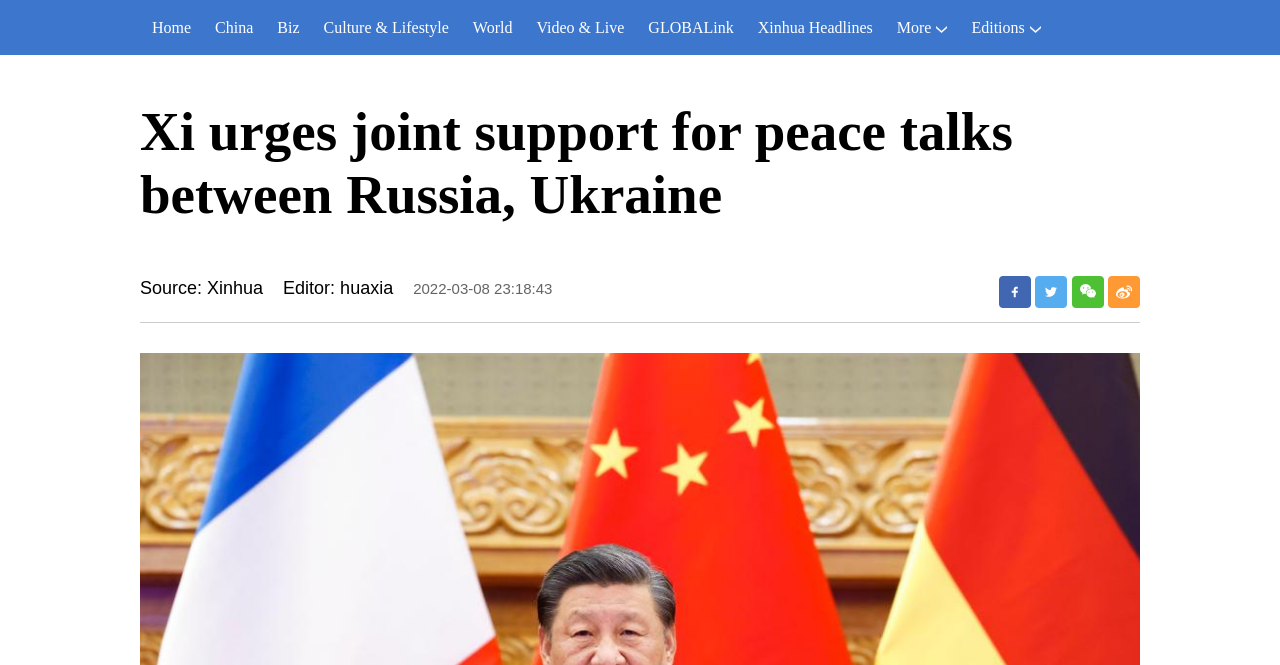Respond with a single word or phrase to the following question:
What is the editor's name?

huaxia